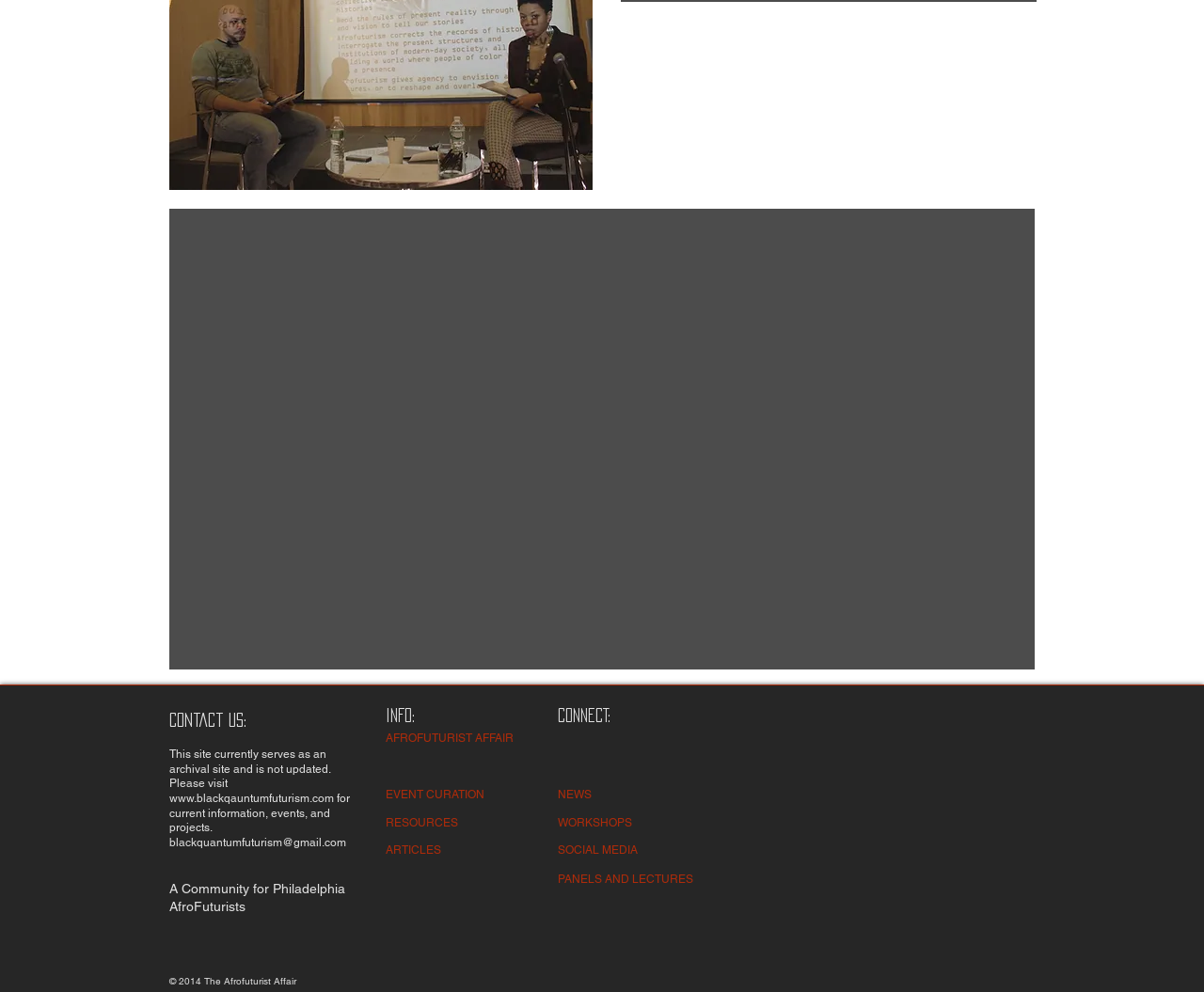Provide the bounding box coordinates of the area you need to click to execute the following instruction: "contact via email".

[0.141, 0.842, 0.288, 0.856]